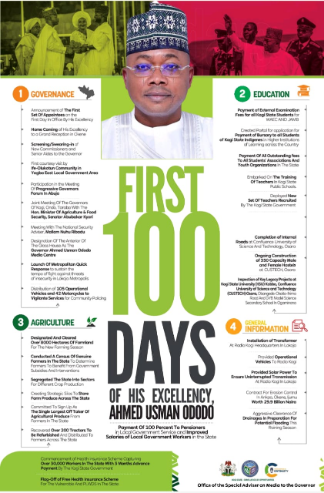Offer a detailed account of the various components present in the image.

This image highlights the achievements of His Excellency, Ahmed Usman Ododo, during the first 100 days of his administration. The graphic is structured to emphasize key areas of governance, including initiatives in education, agriculture, and general information. Each section outlines specific accomplishments and programs implemented under his leadership, showcasing a commitment to improving governance and public service delivery. The layout is visually appealing, featuring bullet points for clarity, and includes a formal portrait of the governor, reinforcing the official nature of the document. This infographic serves as a transparent report on the administration's early efforts and future goals, aimed at fostering progress in the region.